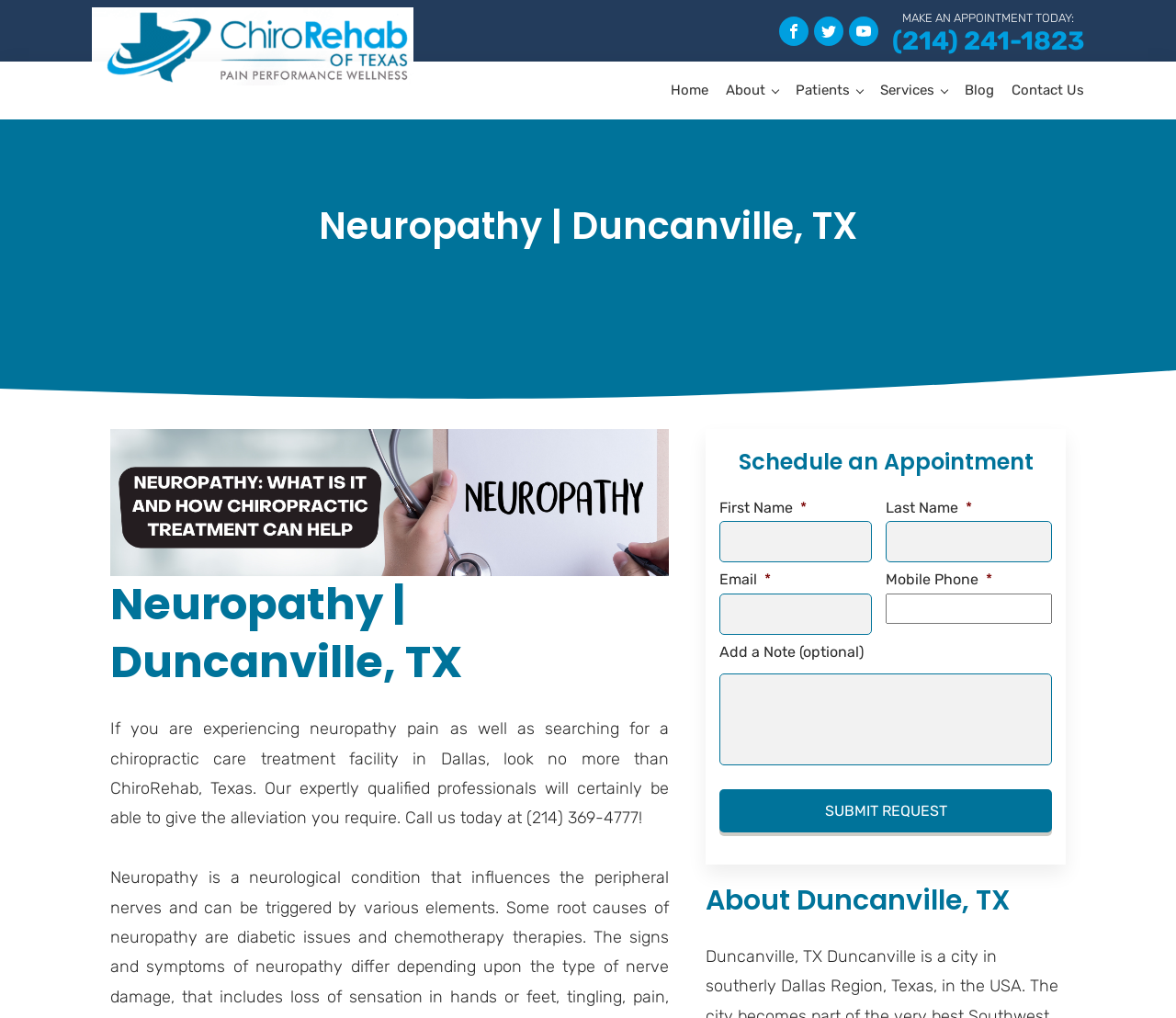By analyzing the image, answer the following question with a detailed response: What is the main topic of this webpage?

Based on the webpage content, the main topic is neuropathy, which is a medical condition. The webpage provides information about neuropathy and its treatment, specifically chiropractic care in Duncanville, TX.